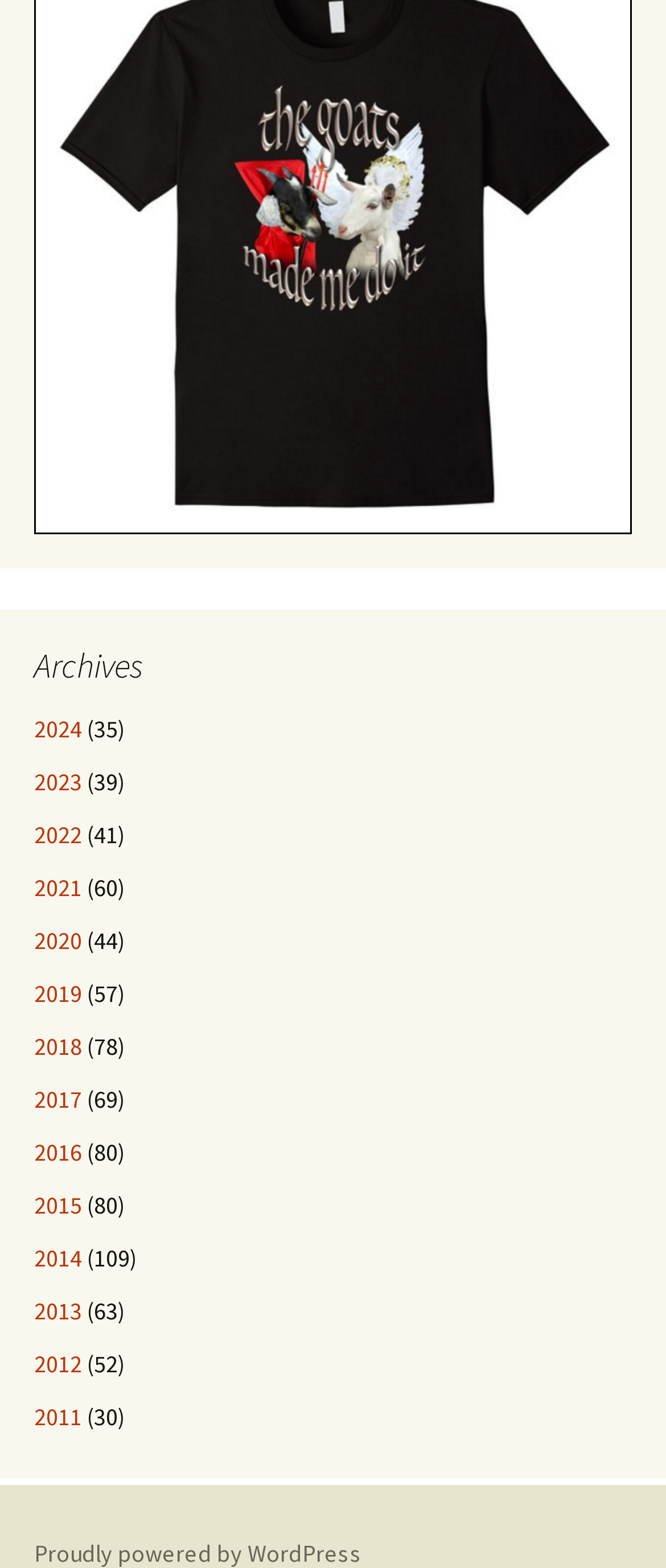Locate the coordinates of the bounding box for the clickable region that fulfills this instruction: "Go to 2024".

[0.051, 0.454, 0.123, 0.474]